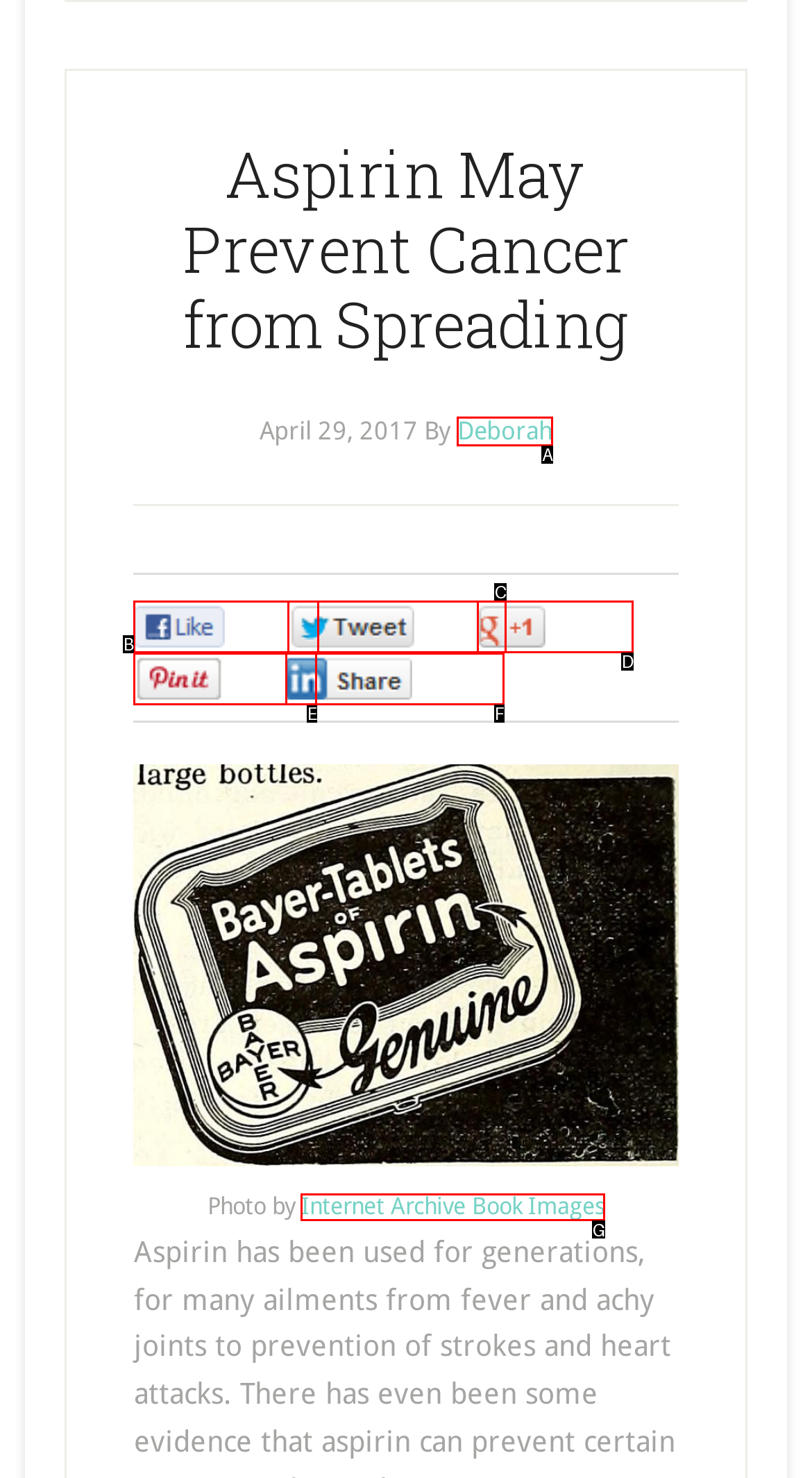Choose the option that aligns with the description: Internet Archive Book Images
Respond with the letter of the chosen option directly.

G